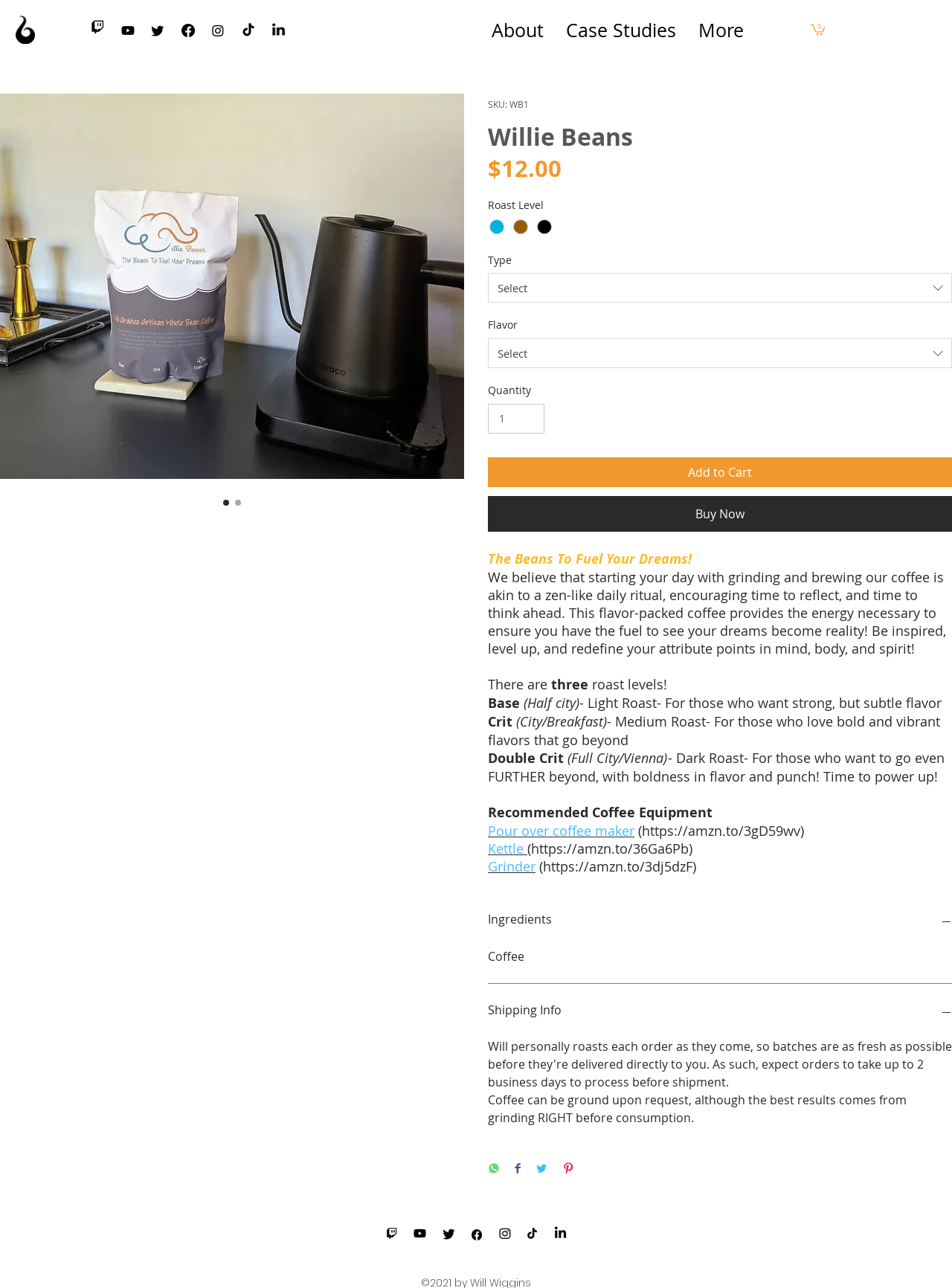Please find the bounding box coordinates of the clickable region needed to complete the following instruction: "Click the 'Ingredients' button". The bounding box coordinates must consist of four float numbers between 0 and 1, i.e., [left, top, right, bottom].

[0.512, 0.726, 1.0, 0.744]